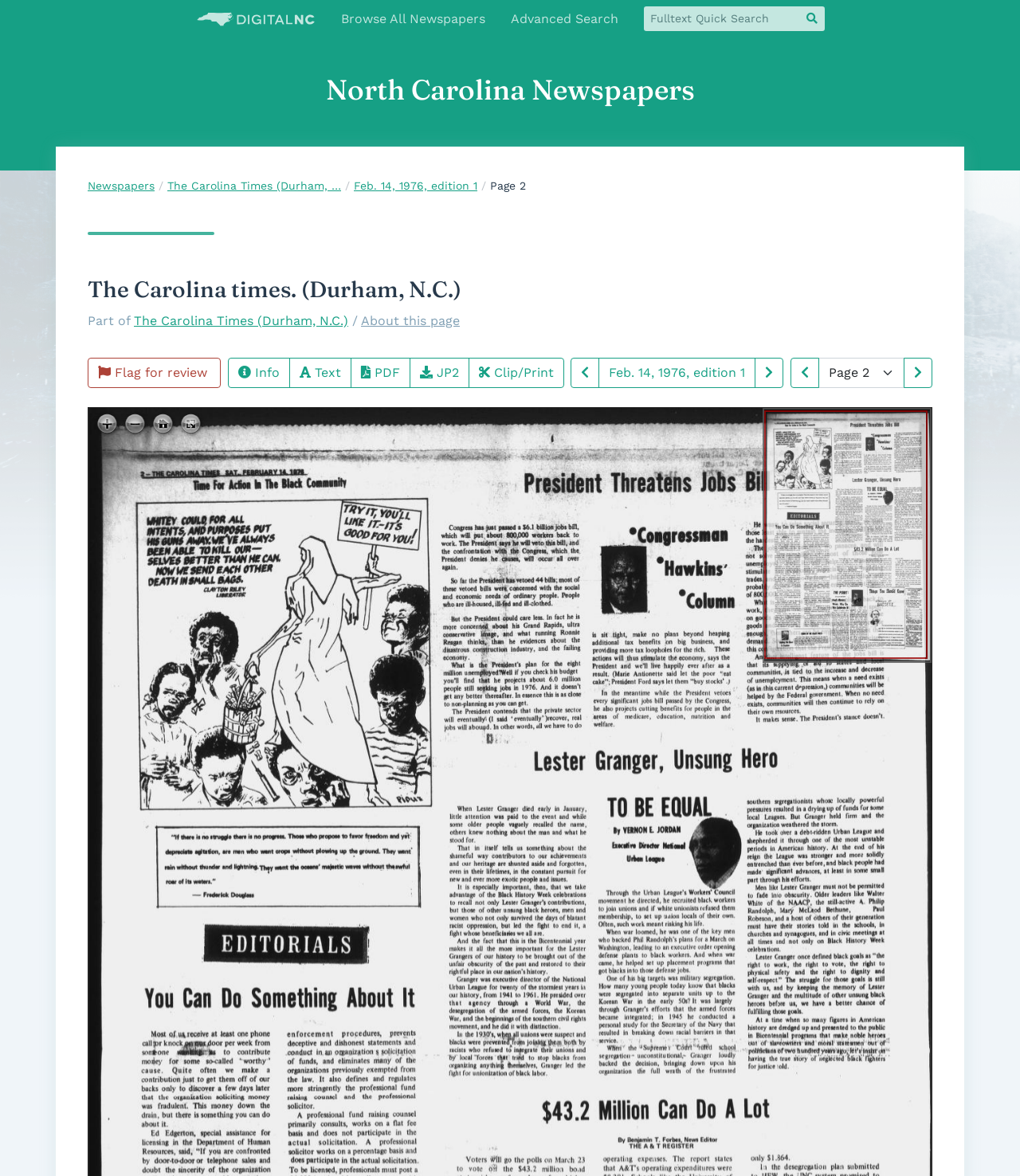Please give a succinct answer using a single word or phrase:
What is the date of the newspaper edition?

Feb. 14, 1976